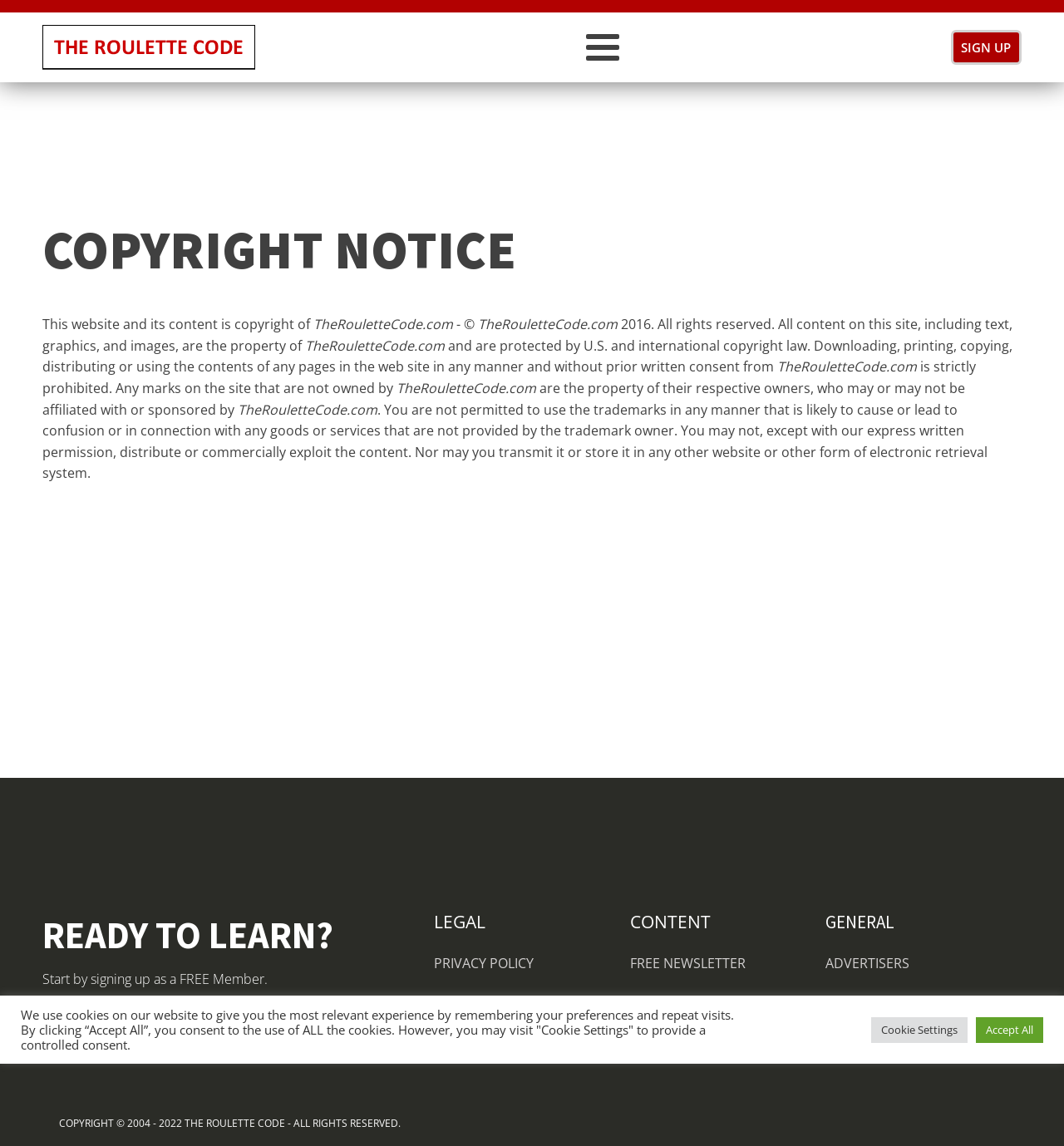What is the name of the website?
Using the visual information, respond with a single word or phrase.

The Roulette Code